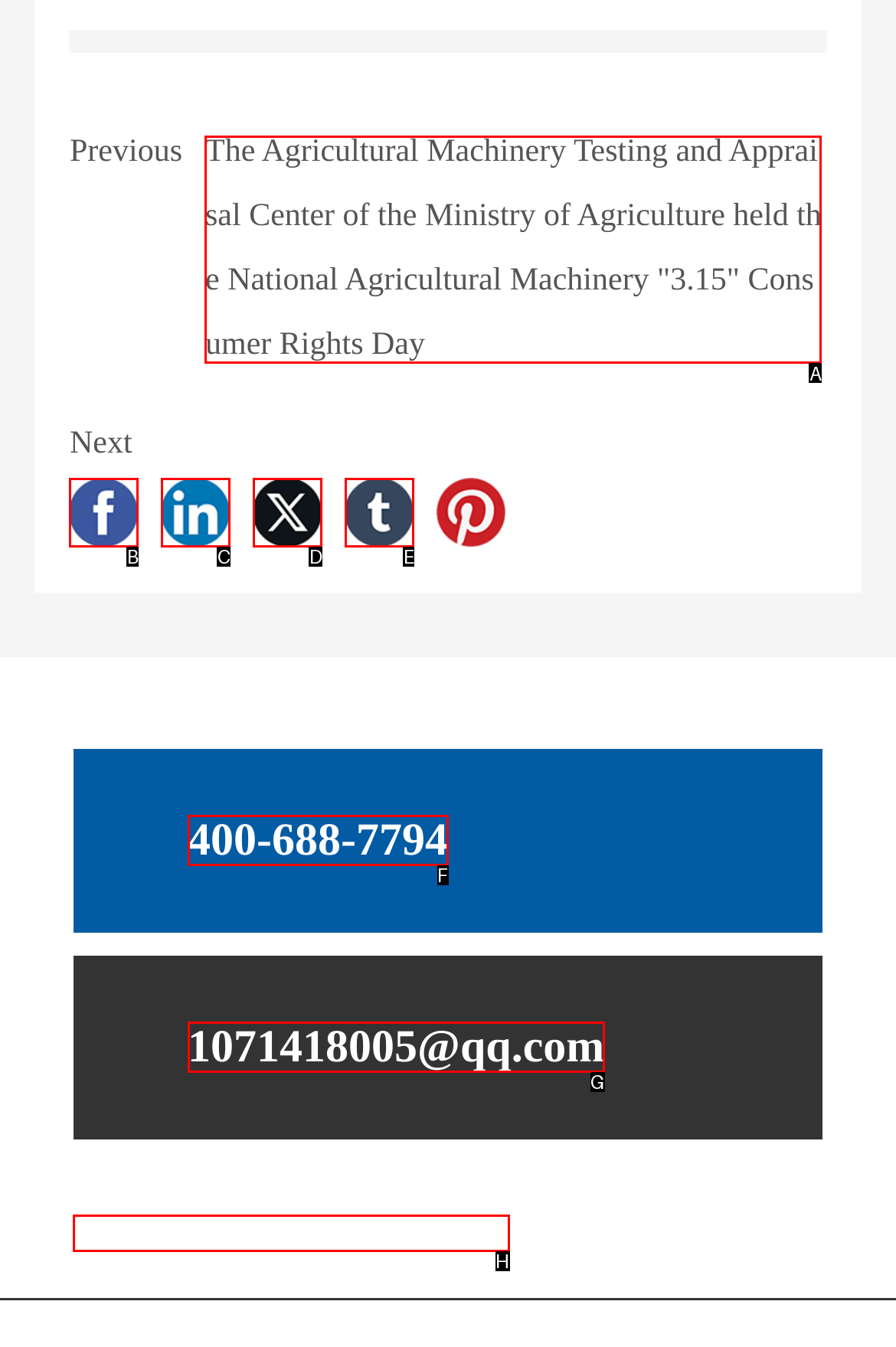Point out the letter of the HTML element you should click on to execute the task: Visit the 'The Agricultural Machinery Testing and Appraisal Center of the Ministry of Agriculture held the National Agricultural Machinery 3.15 Consumer Rights Day' page
Reply with the letter from the given options.

A